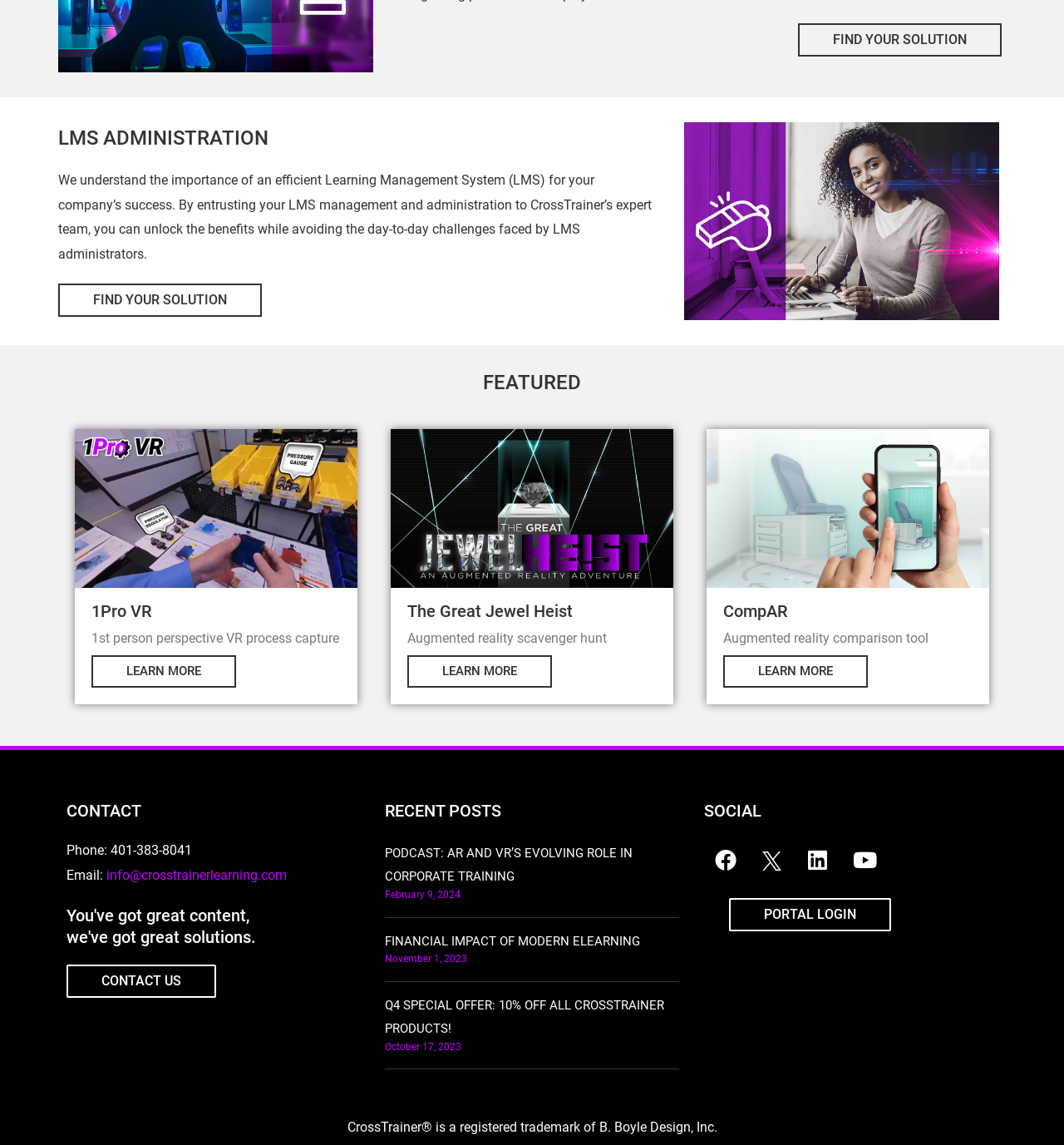How many featured products are there?
Answer briefly with a single word or phrase based on the image.

3